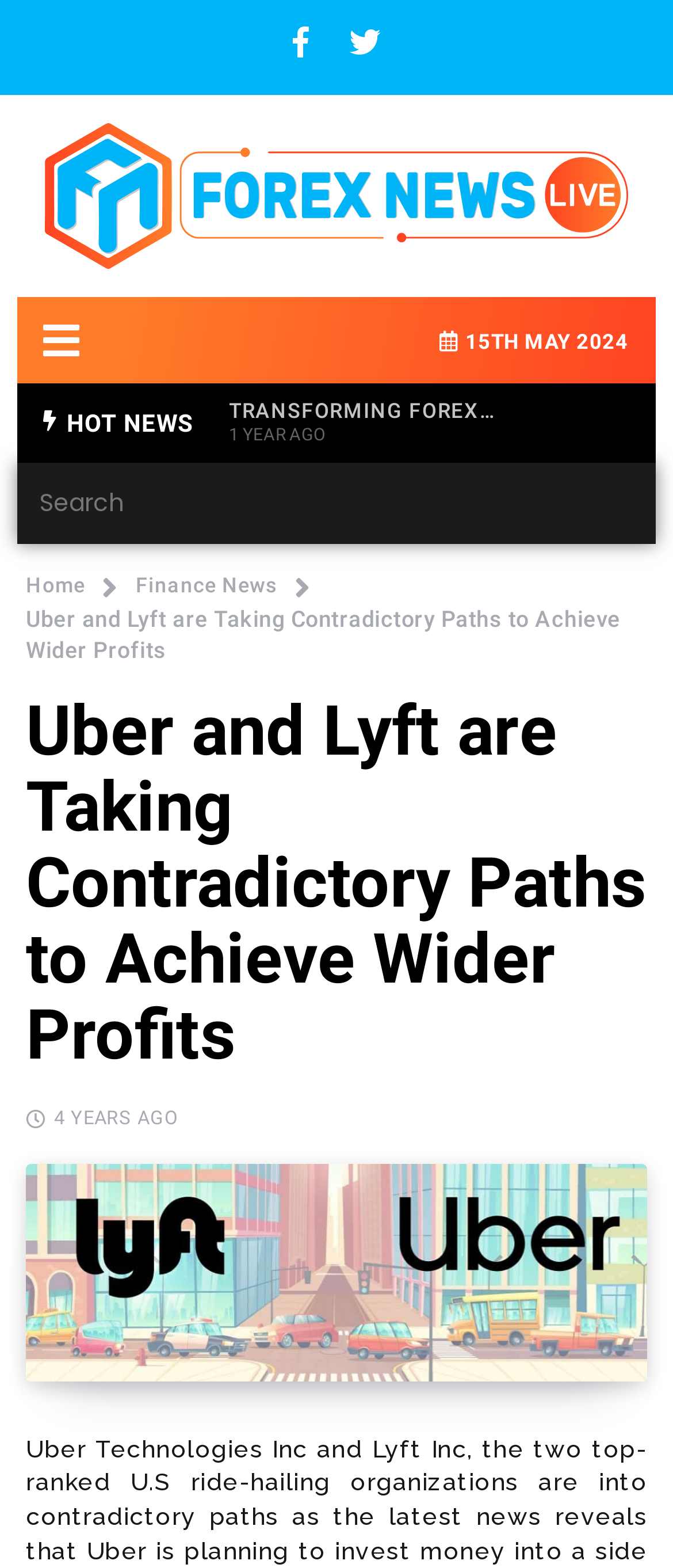Create a detailed summary of the webpage's content and design.

The webpage appears to be a news article or blog post discussing the contrasting strategies of Uber and Lyft to achieve profitability. At the top of the page, there are two social media links, represented by icons, situated side by side. Below these icons, a prominent link to "ForexNewsLive" is displayed, accompanied by an image with the same name.

On the right side of the page, a date "15TH MAY 2024" is shown, followed by a "HOT NEWS" label. Below this, a link to an article titled "DO FOREX TRADERS IN DUBAI ENJOY TAX EXEMPTION?" is presented, marked as a heading. The article's publication date, "1 YEAR AGO", is displayed next to the link.

A search bar is located in the middle of the page, spanning almost the entire width. It contains a textbox with a "Search" label.

The main content of the page is an article titled "Uber and Lyft are Taking Contradictory Paths to Achieve Wider Profits". The article's title is displayed in a larger font size, followed by a brief summary or introduction. At the bottom of the article, a "4 YEARS AGO" label indicates the publication date. An image related to Uber and Lyft is placed below the article, taking up a significant portion of the page's width.

There are also navigation links at the top of the page, including "Home" and "Finance News", situated on the left side.